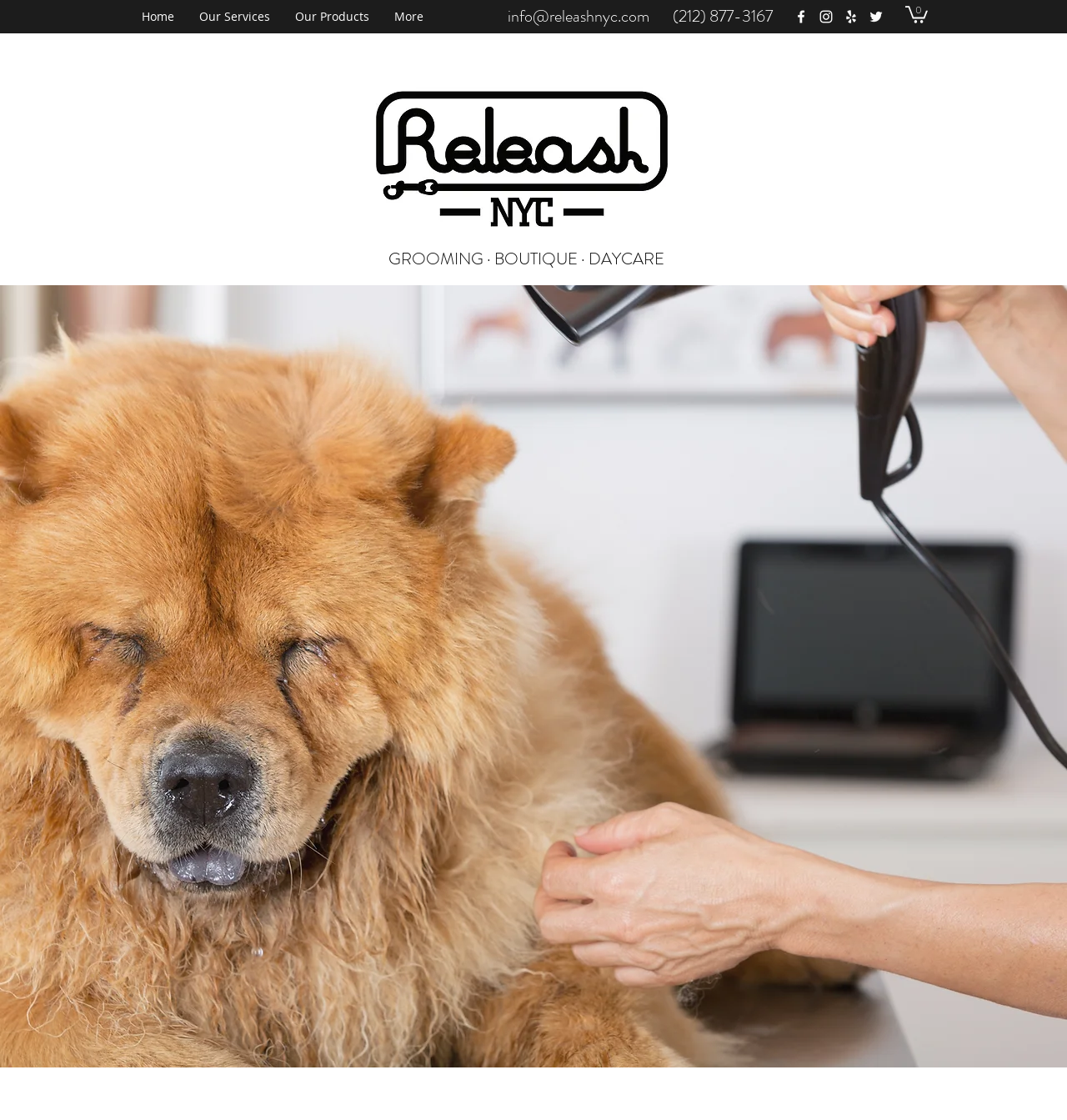Provide a thorough description of the webpage you see.

The webpage is the homepage of RELEASH NYC, a pet-related business. At the top right corner, there is a cart button with 0 items. Below the cart button, there is a section with contact information, including an email address and a phone number. 

To the right of the contact information, there is a social bar with links to the business's Facebook, Instagram, Yelp, and Twitter profiles, each represented by an icon. 

On the top left side, there is a navigation menu with links to different sections of the website, including Home, Our Services, Our Products, and More. 

Below the navigation menu, there is a large image that takes up most of the width of the page. Above the image, there is a heading that reads "GROOMING · BOUTIQUE · DAYCARE", indicating the services offered by RELEASH NYC.